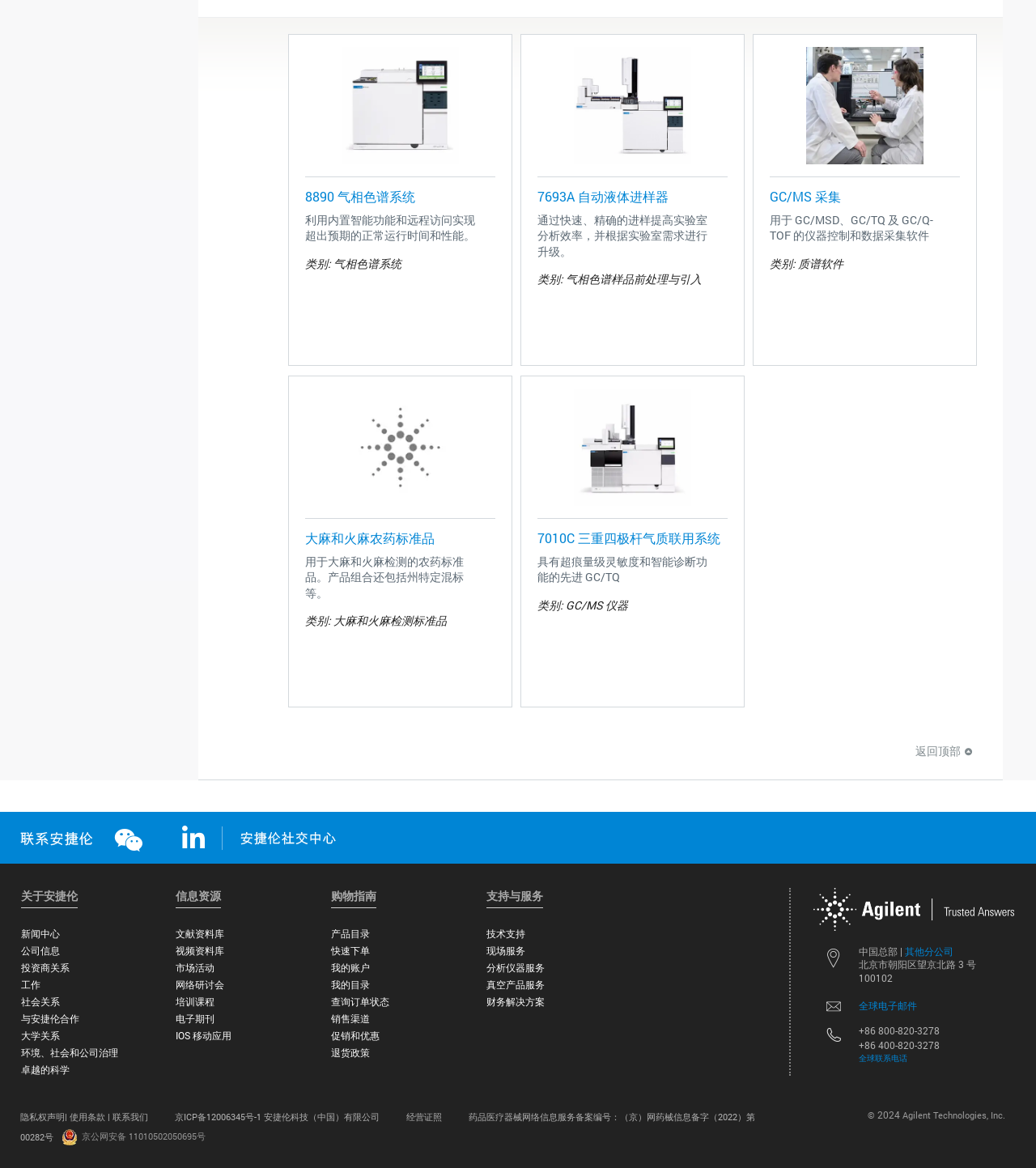Provide the bounding box coordinates of the HTML element described by the text: "iOS 移动应用". The coordinates should be in the format [left, top, right, bottom] with values between 0 and 1.

[0.17, 0.882, 0.224, 0.892]